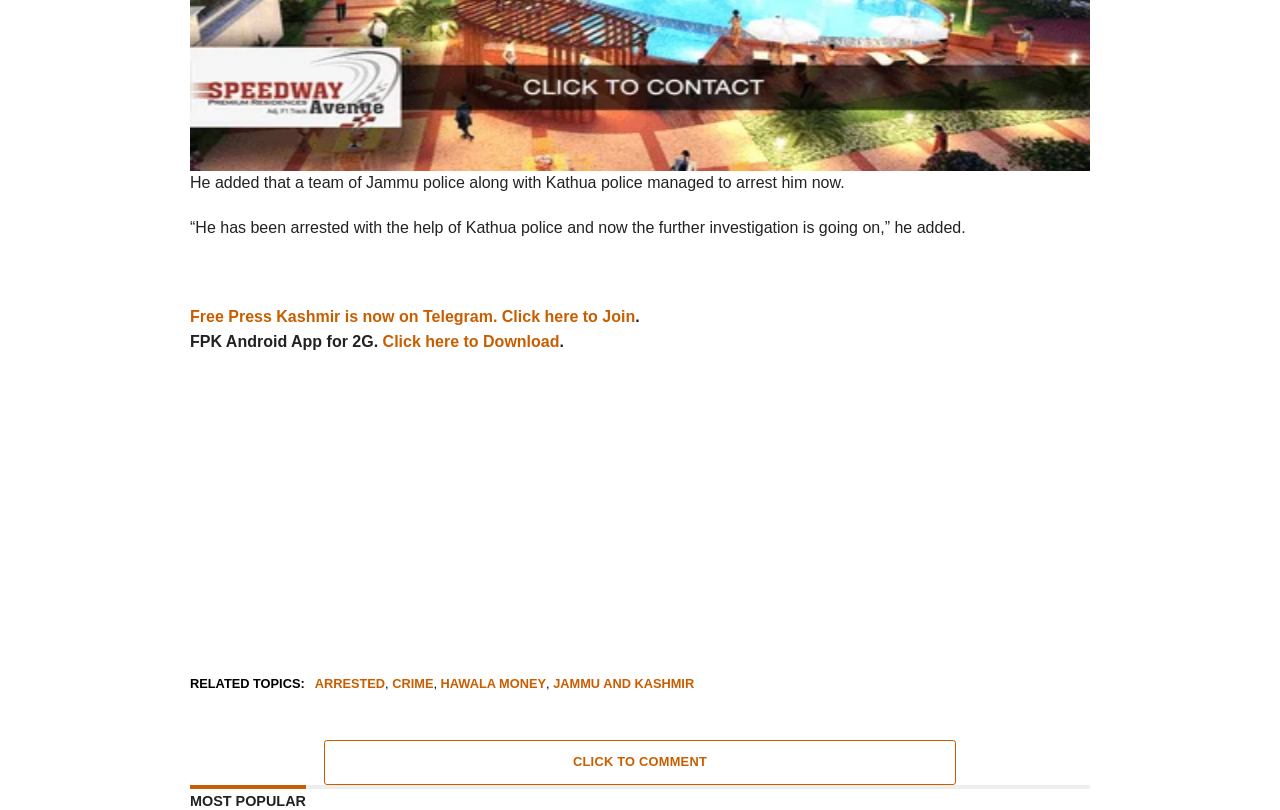What is the purpose of the 'Free Press Kashmir is now on Telegram' link?
Please answer the question with as much detail as possible using the screenshot.

The 'Free Press Kashmir is now on Telegram' link is followed by a 'Click here to Join' link, which suggests that the purpose of the link is to join the Free Press Kashmir channel on Telegram.